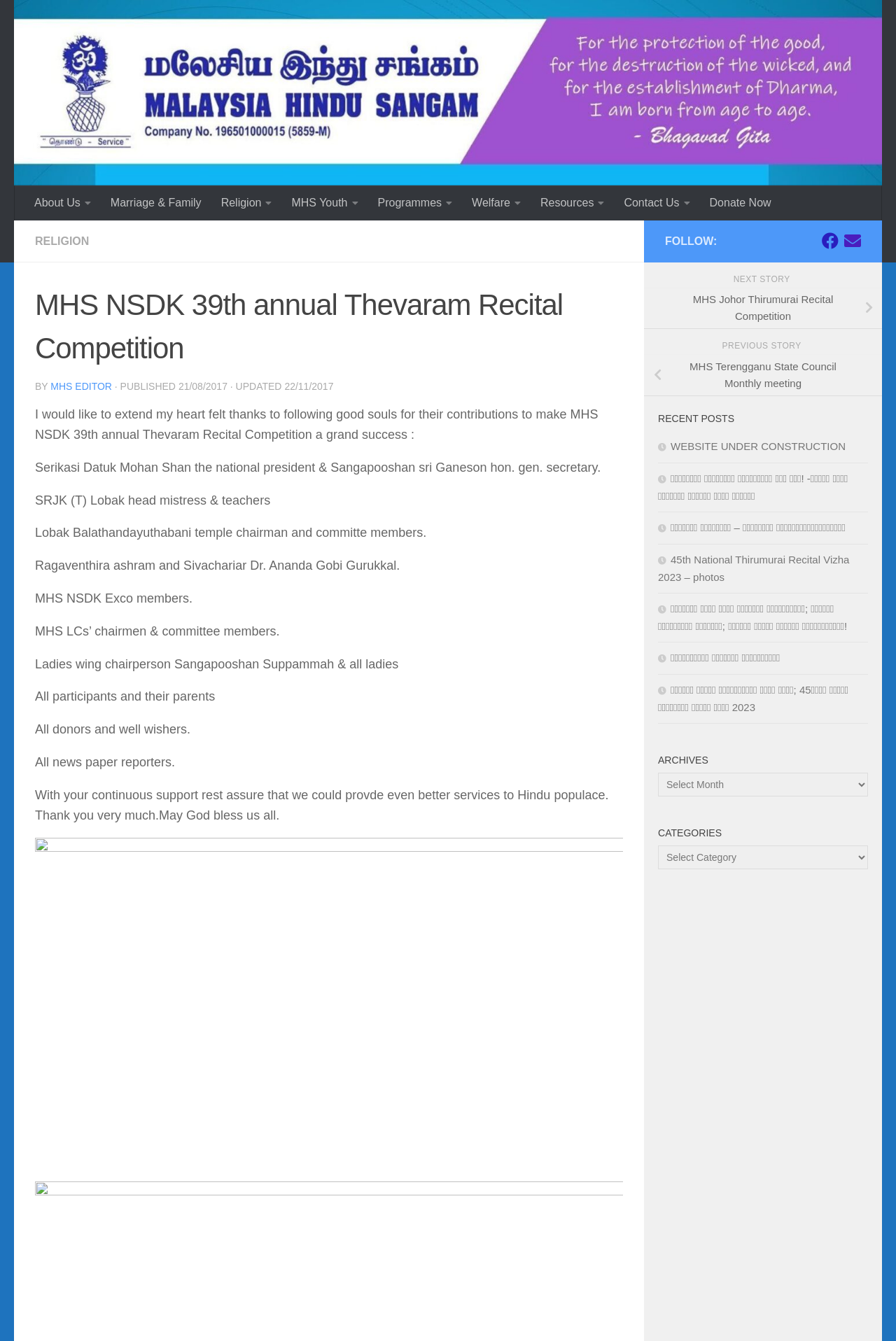Please mark the bounding box coordinates of the area that should be clicked to carry out the instruction: "View NEXT STORY".

[0.818, 0.204, 0.885, 0.212]